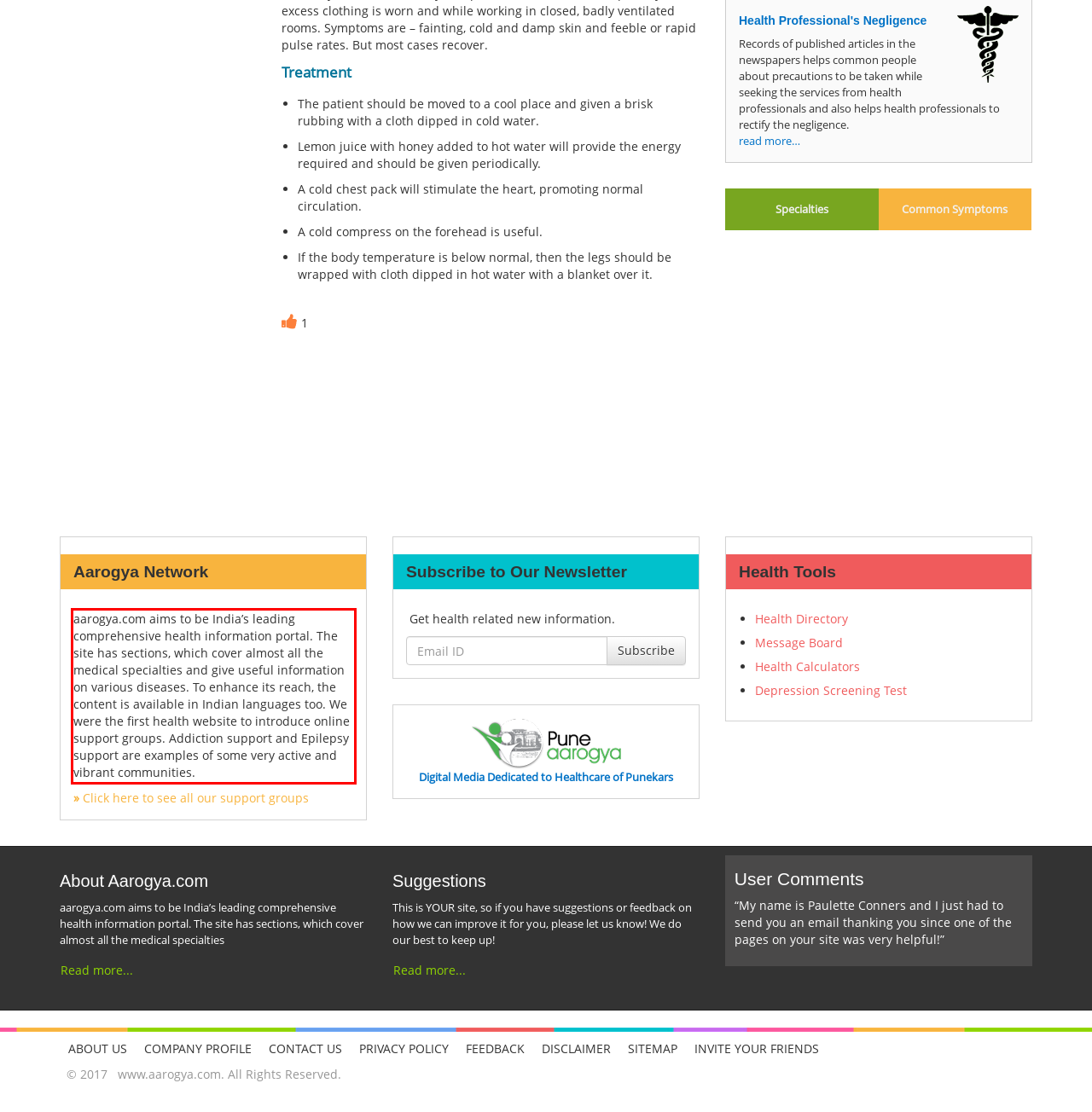Locate the red bounding box in the provided webpage screenshot and use OCR to determine the text content inside it.

aarogya.com aims to be India’s leading comprehensive health information portal. The site has sections, which cover almost all the medical specialties and give useful information on various diseases. To enhance its reach, the content is available in Indian languages too. We were the first health website to introduce online support groups. Addiction support and Epilepsy support are examples of some very active and vibrant communities.